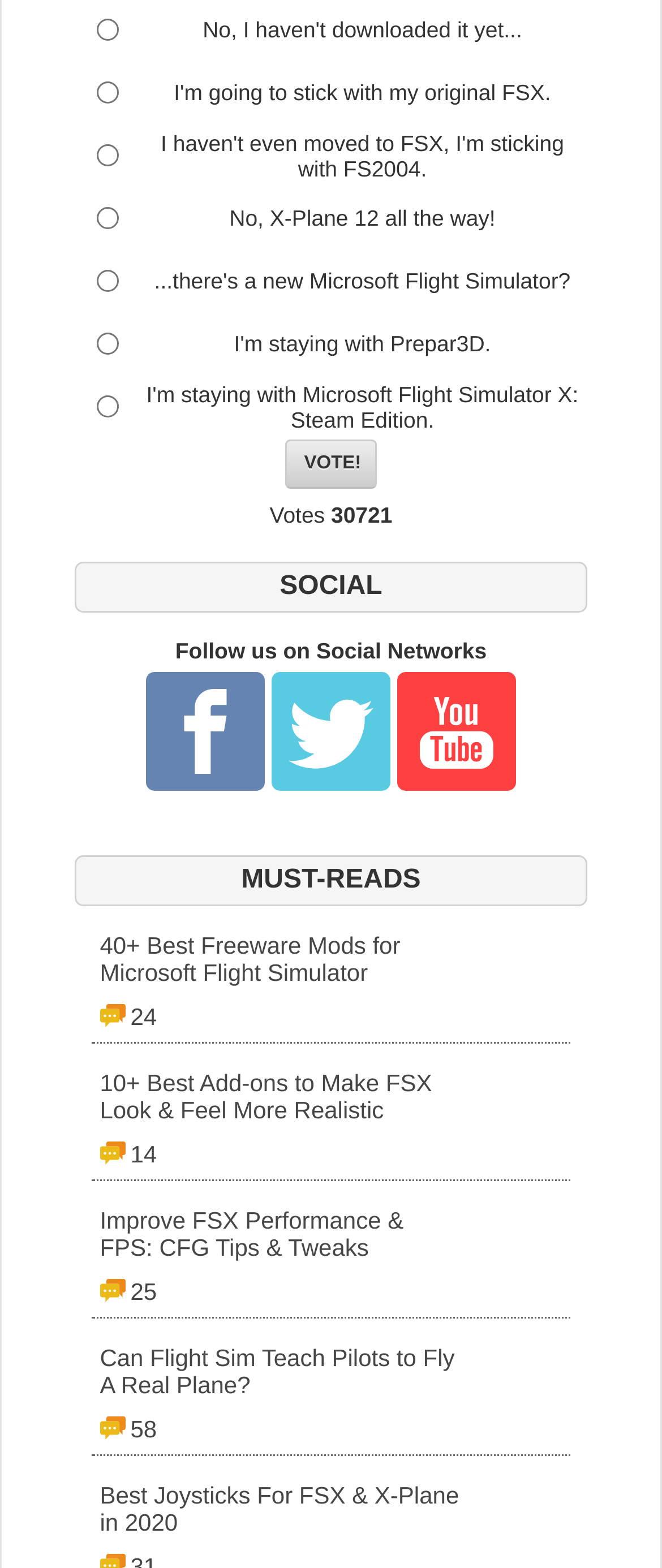Use a single word or phrase to answer the following:
What is the function of the 'Vote!' button?

To submit a vote